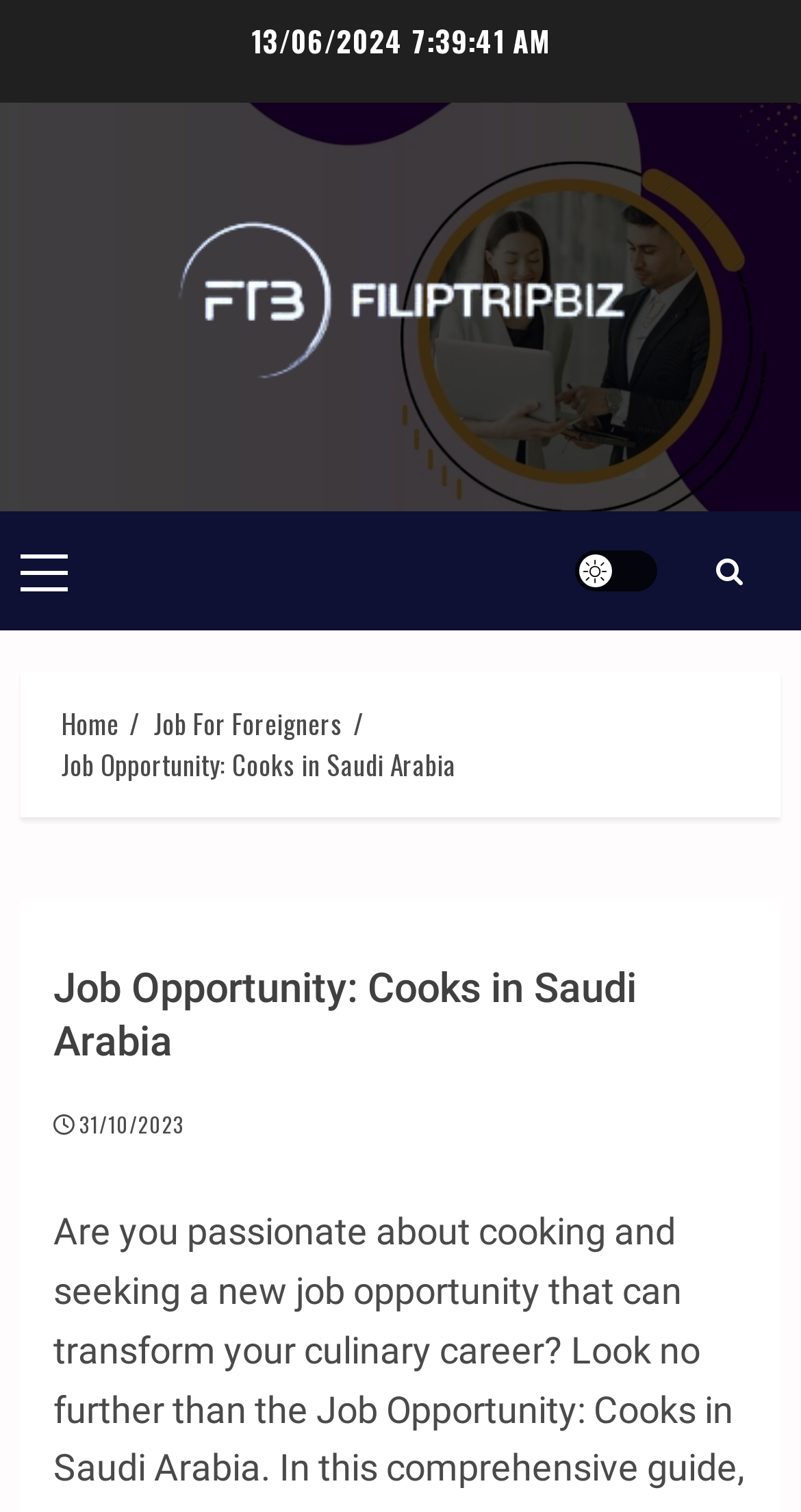Use a single word or phrase to answer the question: 
What is the purpose of the button with a moon symbol?

Light/Dark Button